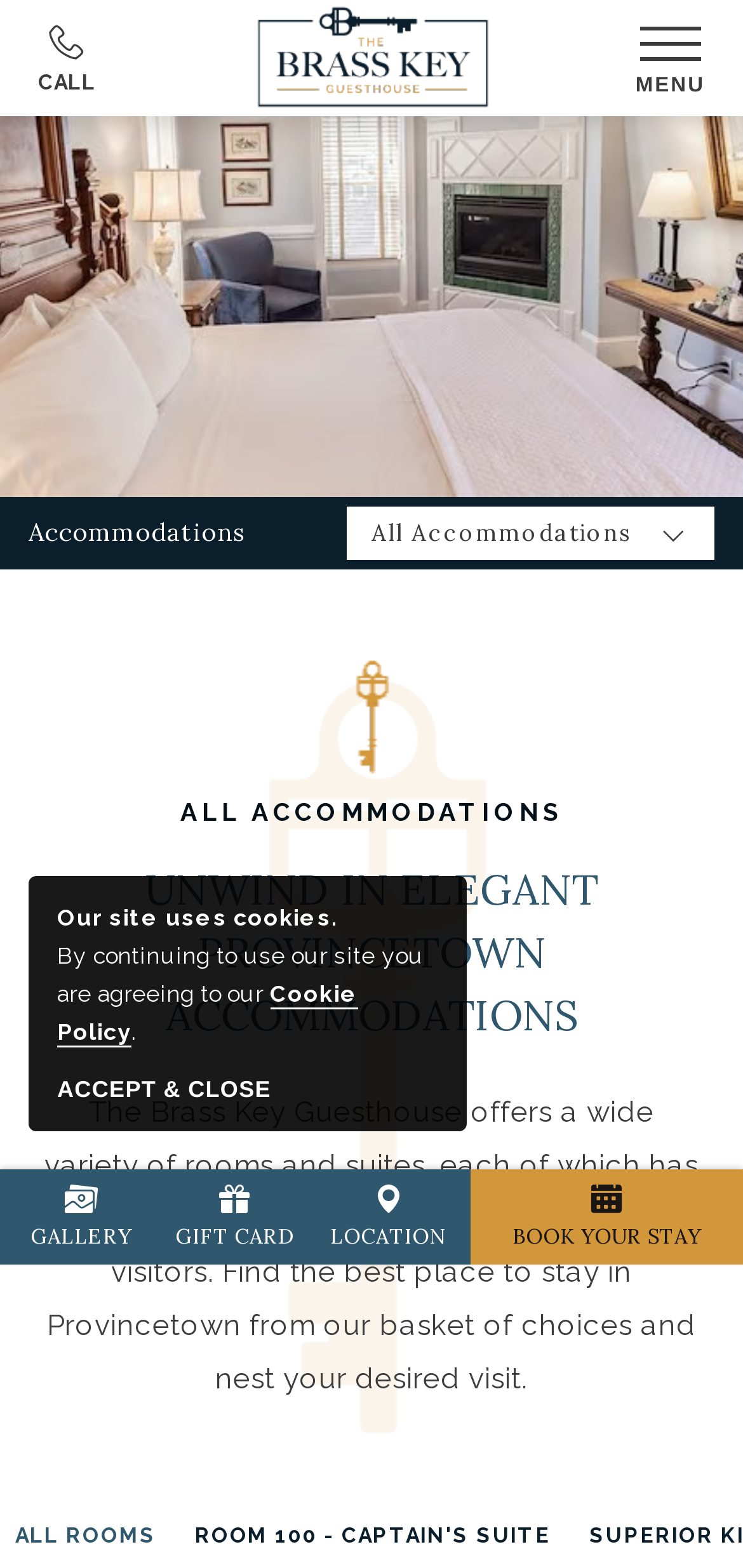Review the image closely and give a comprehensive answer to the question: What is the location of the guesthouse?

The webpage mentions the address of the Brass Key Guesthouse as '67 Bradford Street, Provincetown Massachusetts', indicating that the location of the guesthouse is in Provincetown, Massachusetts.